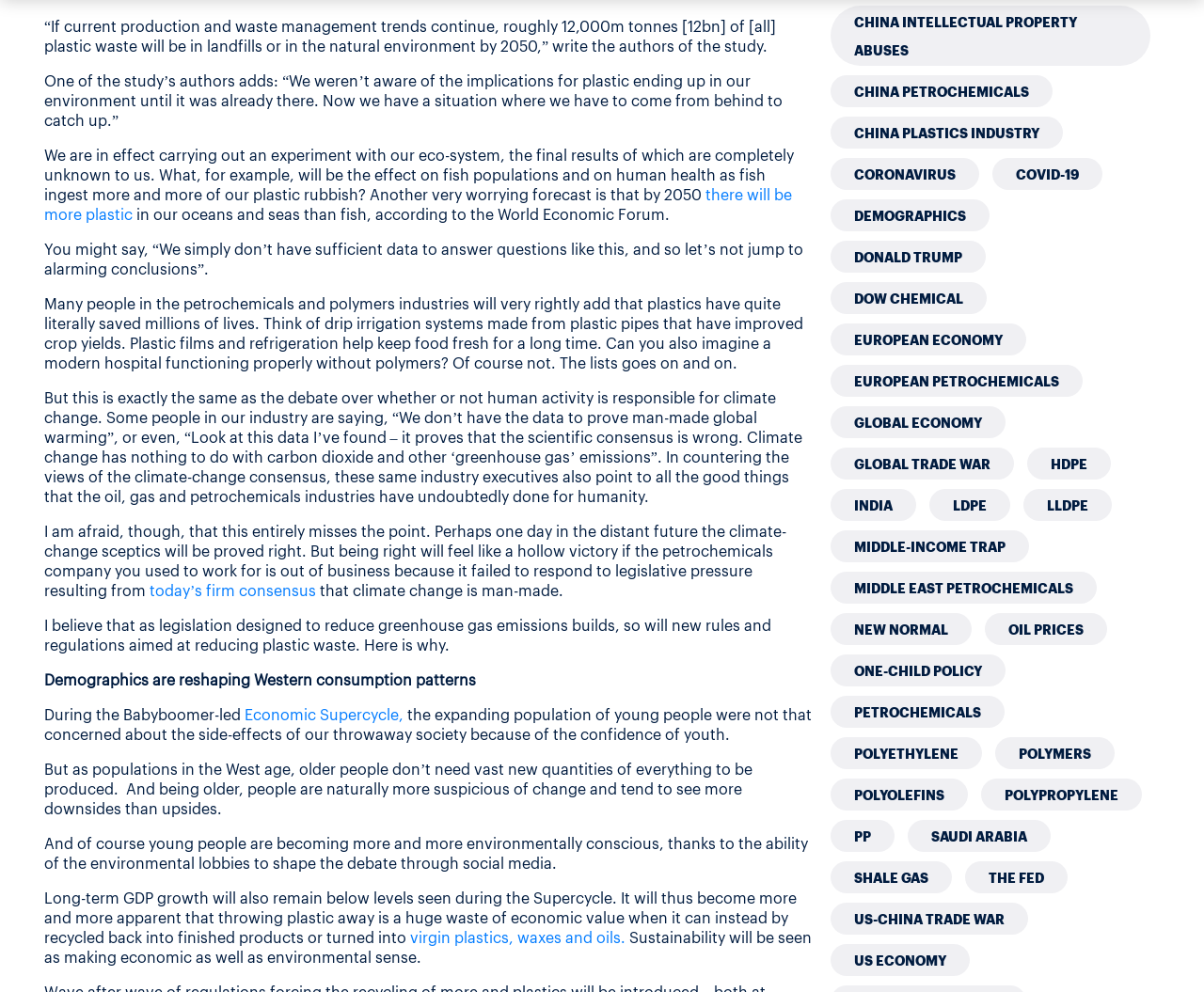Can you provide the bounding box coordinates for the element that should be clicked to implement the instruction: "Click on the link to read more about China intellectual property abuses"?

[0.69, 0.006, 0.955, 0.067]